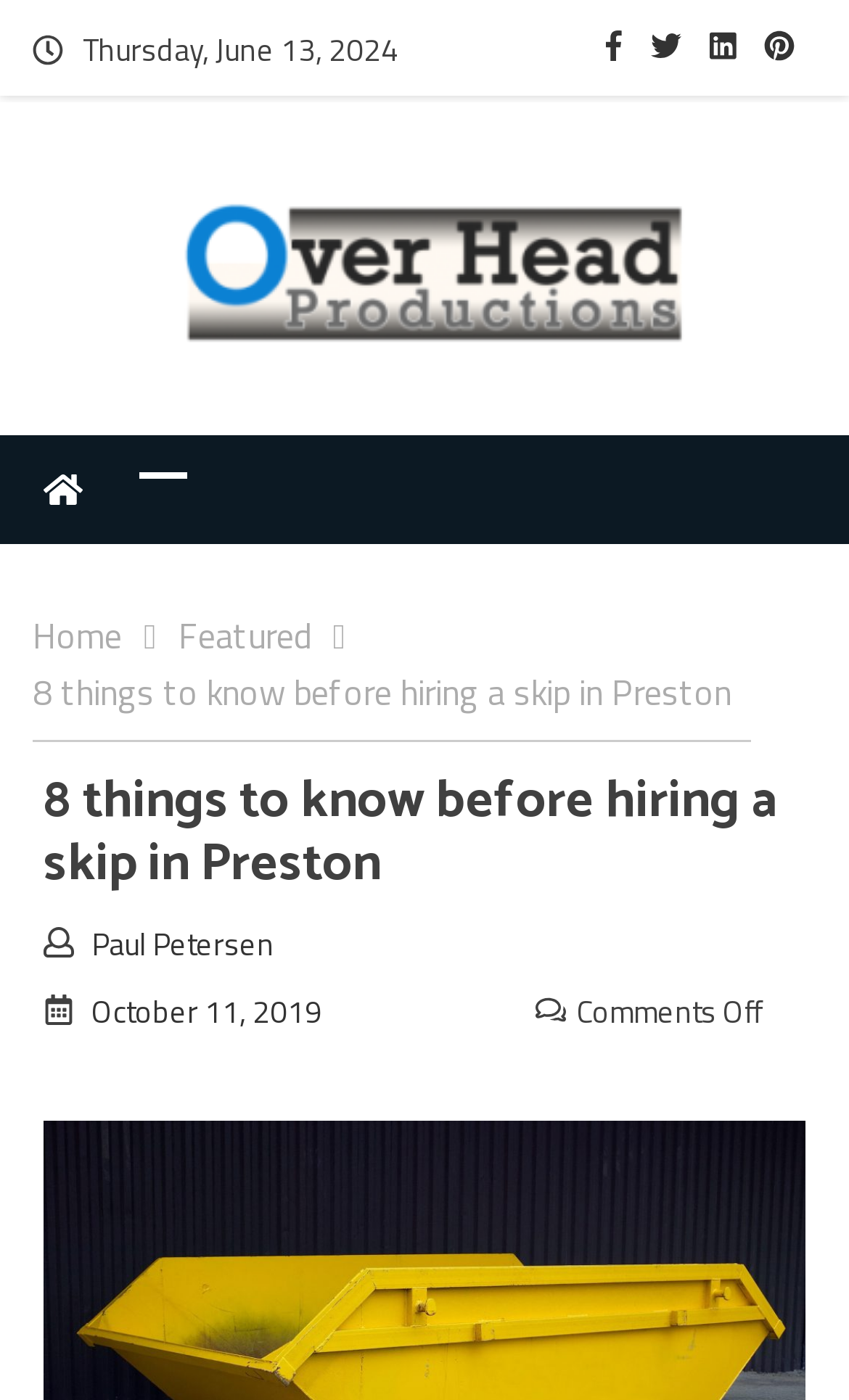What is the name of the author?
Using the image, elaborate on the answer with as much detail as possible.

I found the name of the author by looking at the link element with the text 'Paul Petersen' which is located near the bottom of the page, indicating the author of the article.